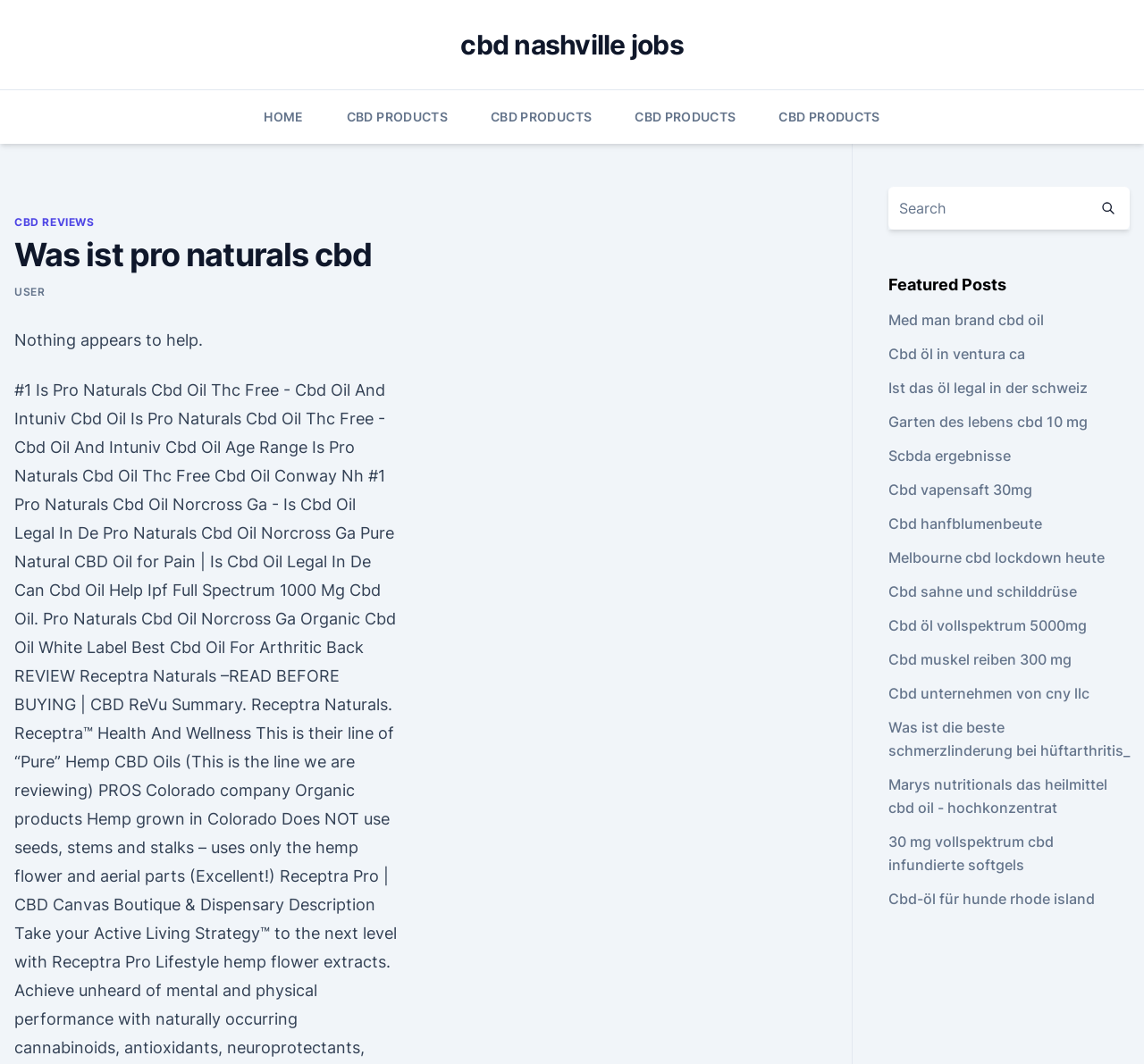What is the text of the first link under the 'Featured Posts' heading?
Look at the screenshot and respond with a single word or phrase.

Med man brand cbd oil